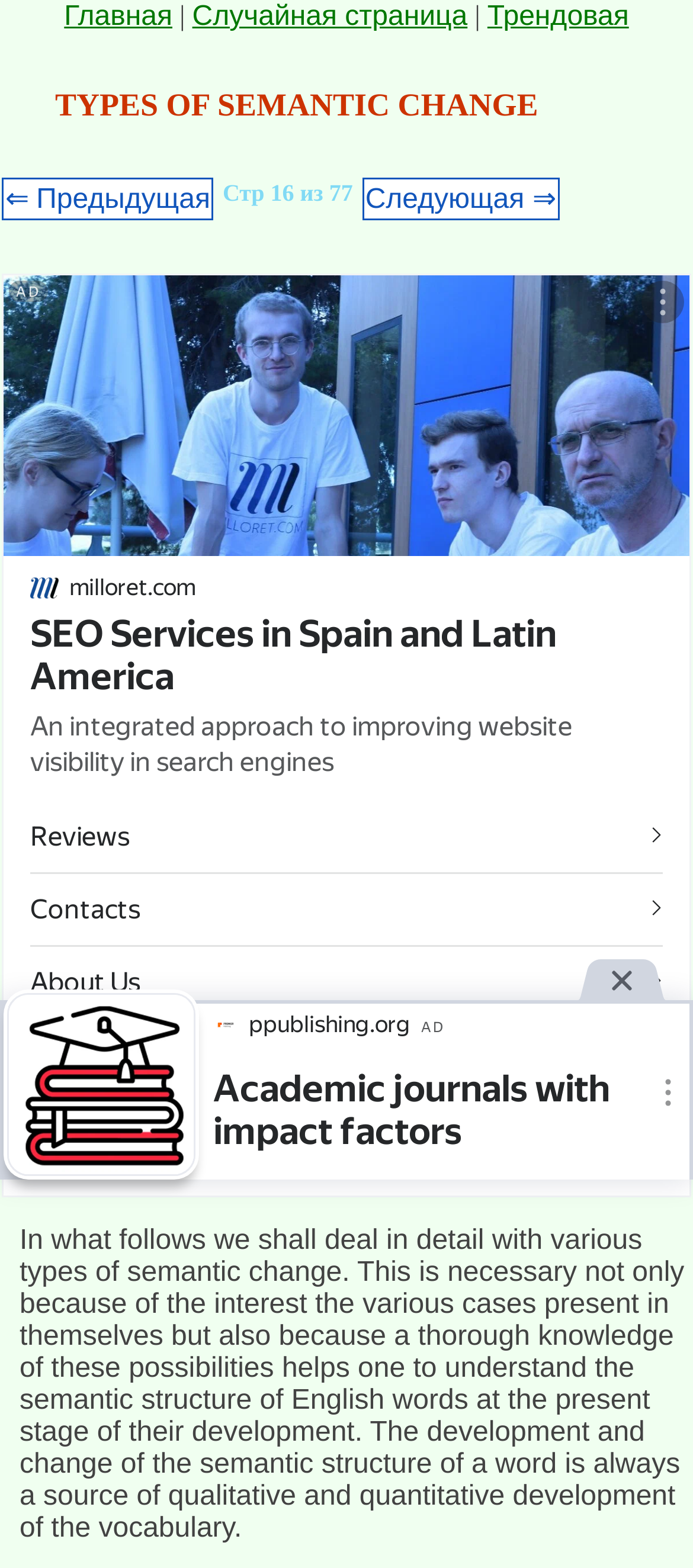What is the purpose of understanding semantic change?
Based on the visual details in the image, please answer the question thoroughly.

I read the StaticText element that explains the purpose of understanding semantic change, which is to understand the semantic structure of English words at the present stage of their development.